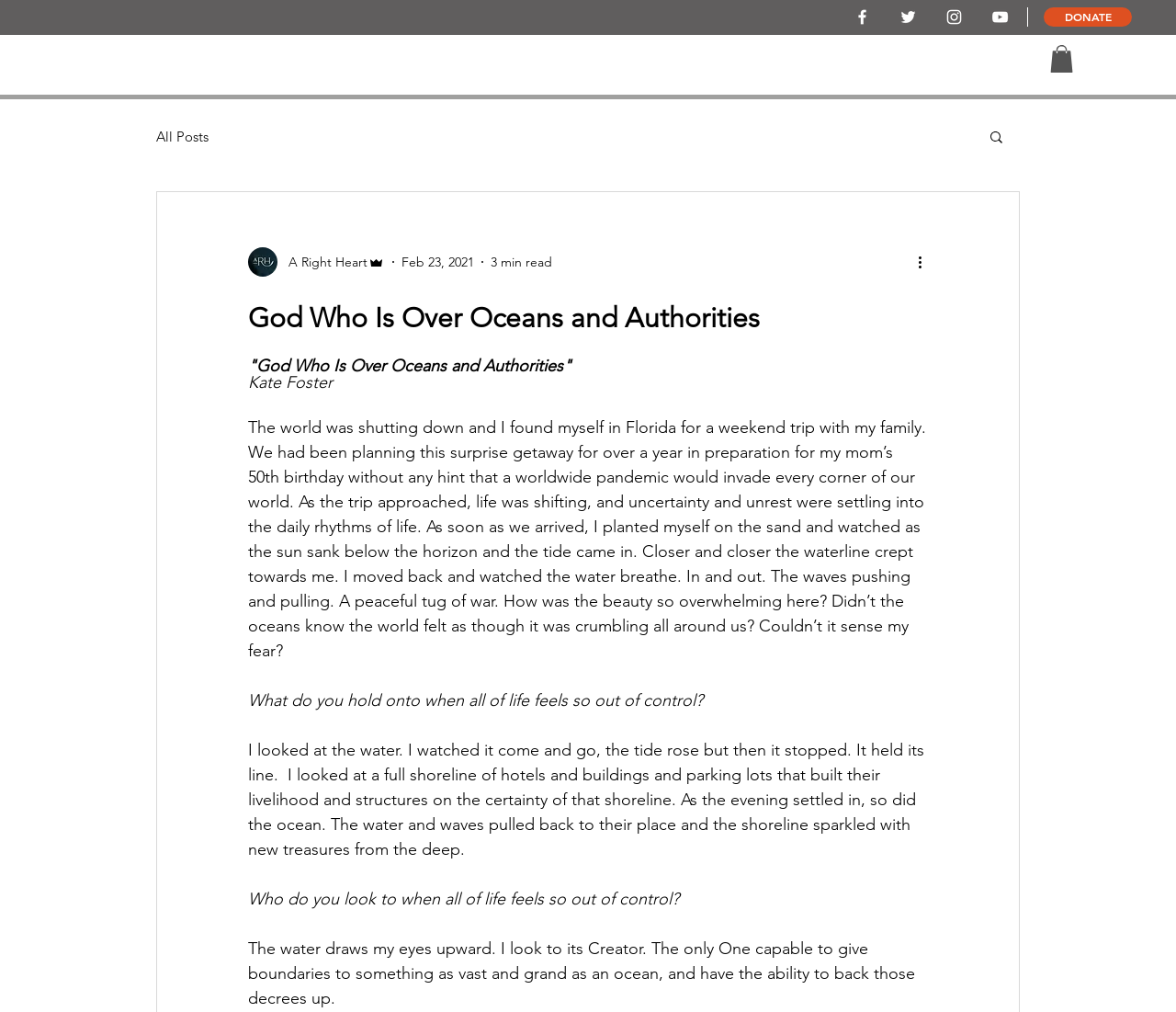Please find the top heading of the webpage and generate its text.

God Who Is Over Oceans and Authorities